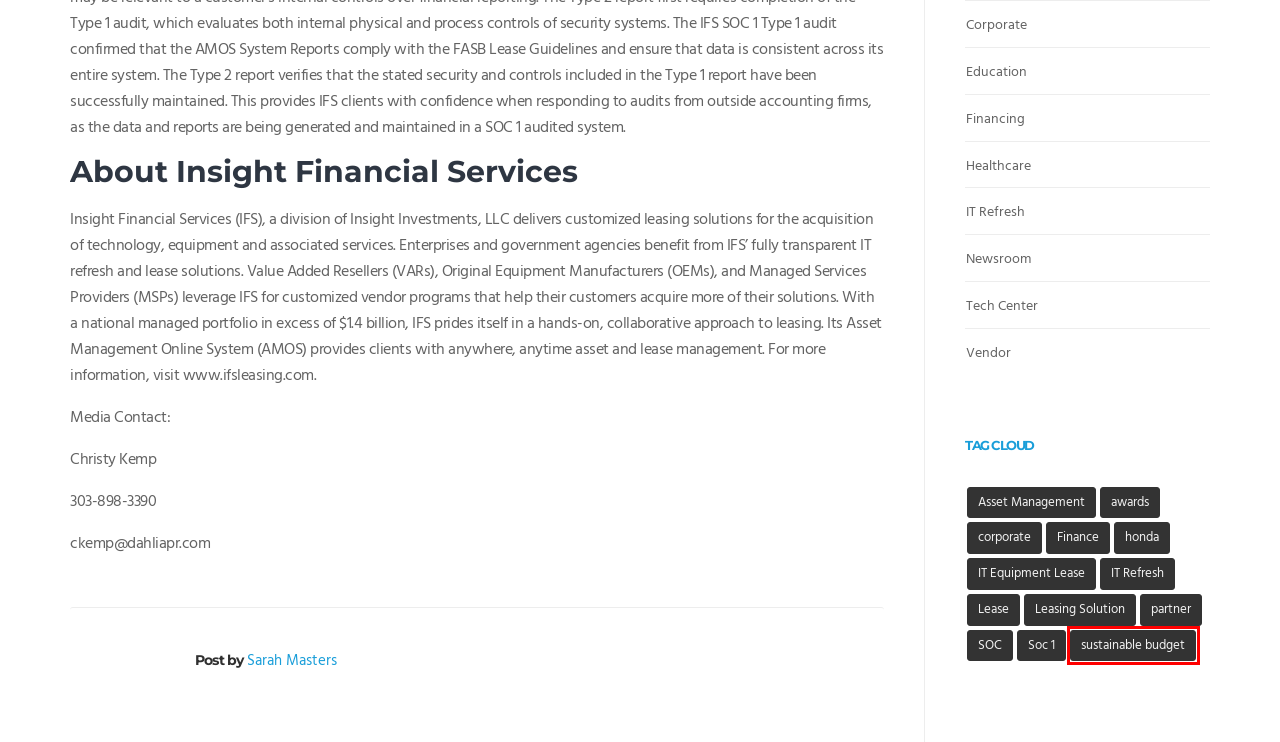A screenshot of a webpage is given, marked with a red bounding box around a UI element. Please select the most appropriate webpage description that fits the new page after clicking the highlighted element. Here are the candidates:
A. sustainable budget Archives - Insight Financial Services
B. Corporate Archives - Insight Financial Services
C. IT Equipment Lease Archives - Insight Financial Services
D. Vendor Archives - Insight Financial Services
E. Soc 1 Archives - Insight Financial Services
F. Financing Archives - Insight Financial Services
G. Healthcare Archives - Insight Financial Services
H. Tech Center Archives - Insight Financial Services

A